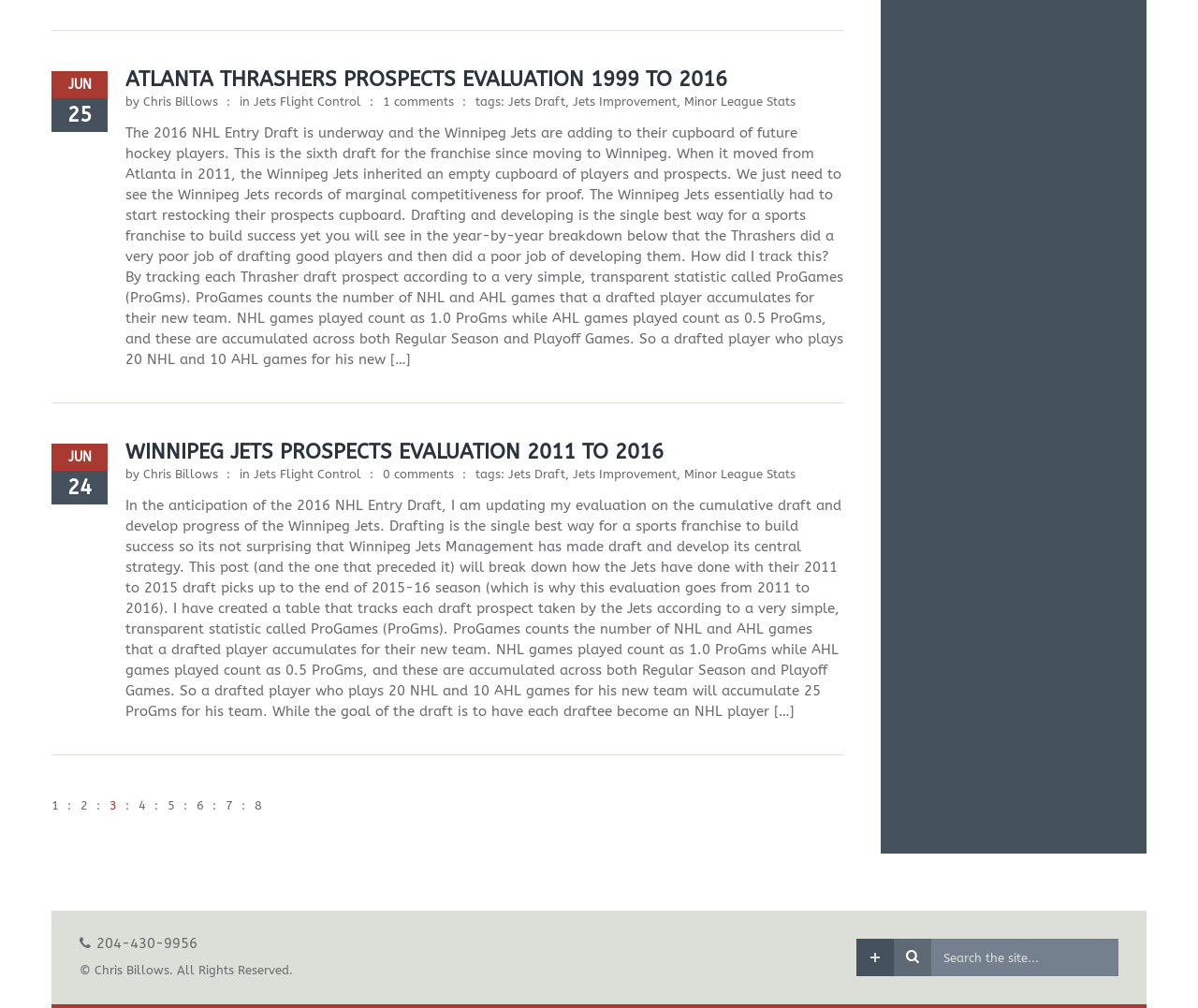Please identify the bounding box coordinates of the clickable area that will allow you to execute the instruction: "Click on the 'Jets Flight Control' link".

[0.212, 0.094, 0.302, 0.108]